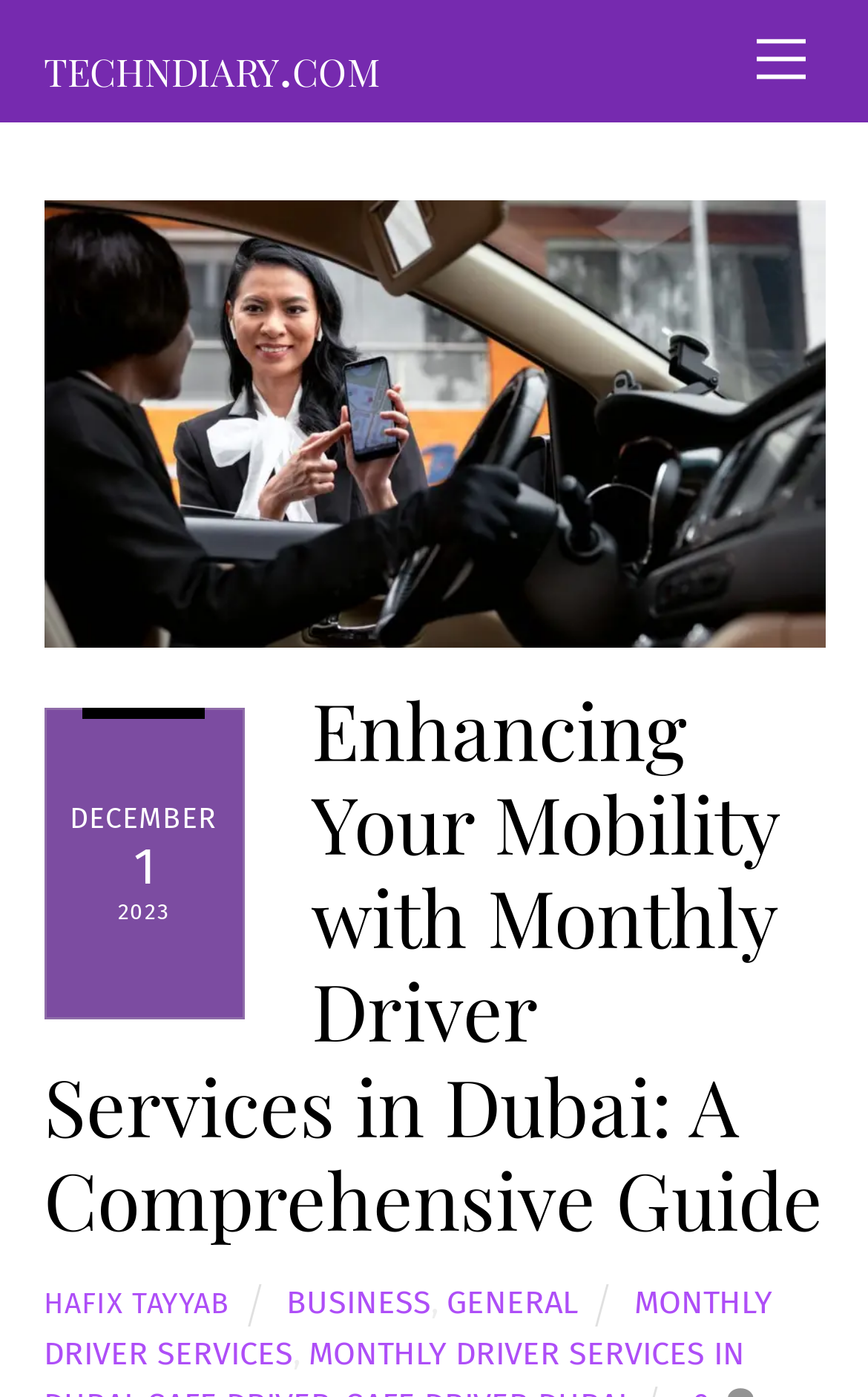Find the bounding box of the element with the following description: "Gas Plumbing". The coordinates must be four float numbers between 0 and 1, formatted as [left, top, right, bottom].

None